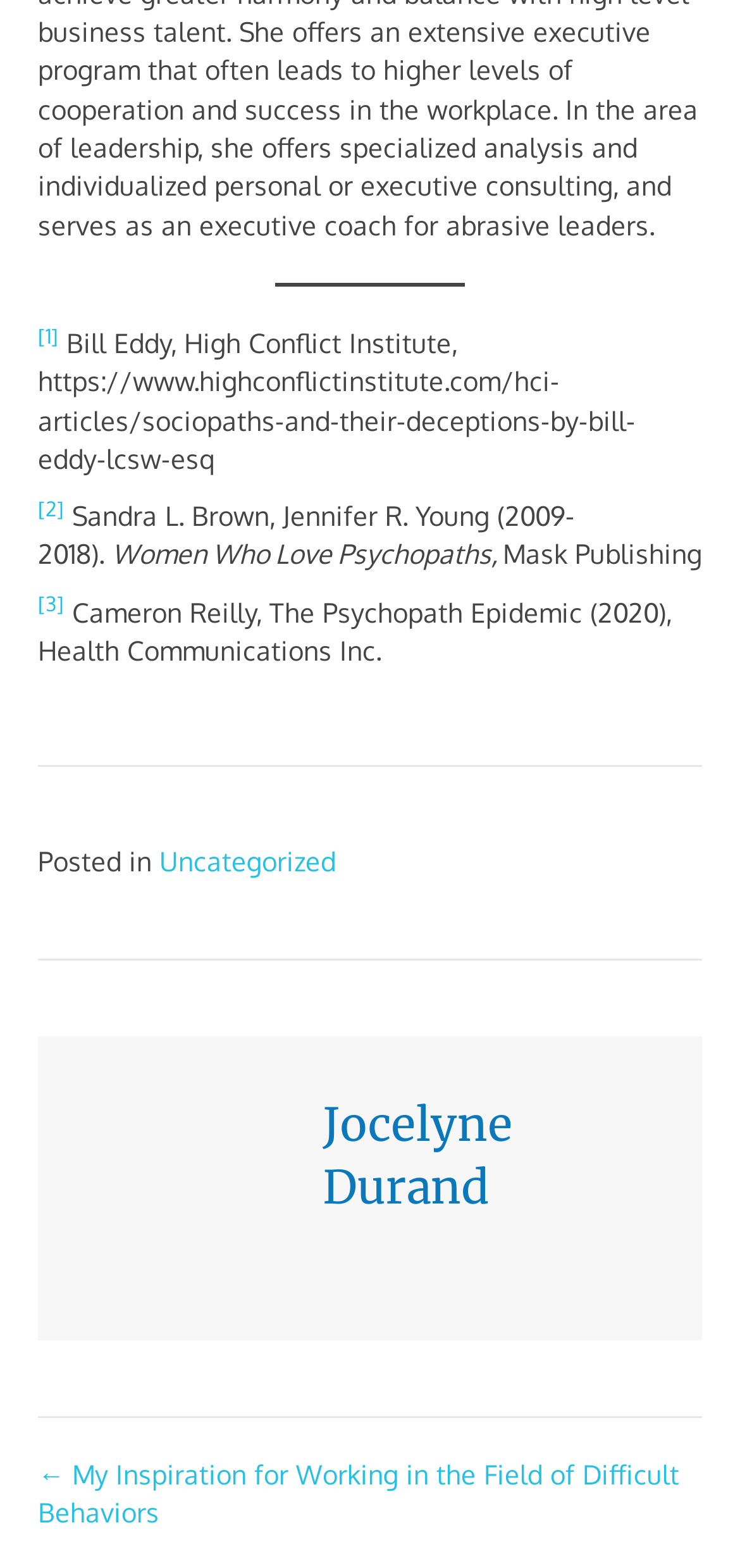Who is the author of the current post?
Answer the question based on the image using a single word or a brief phrase.

Jocelyne Durand